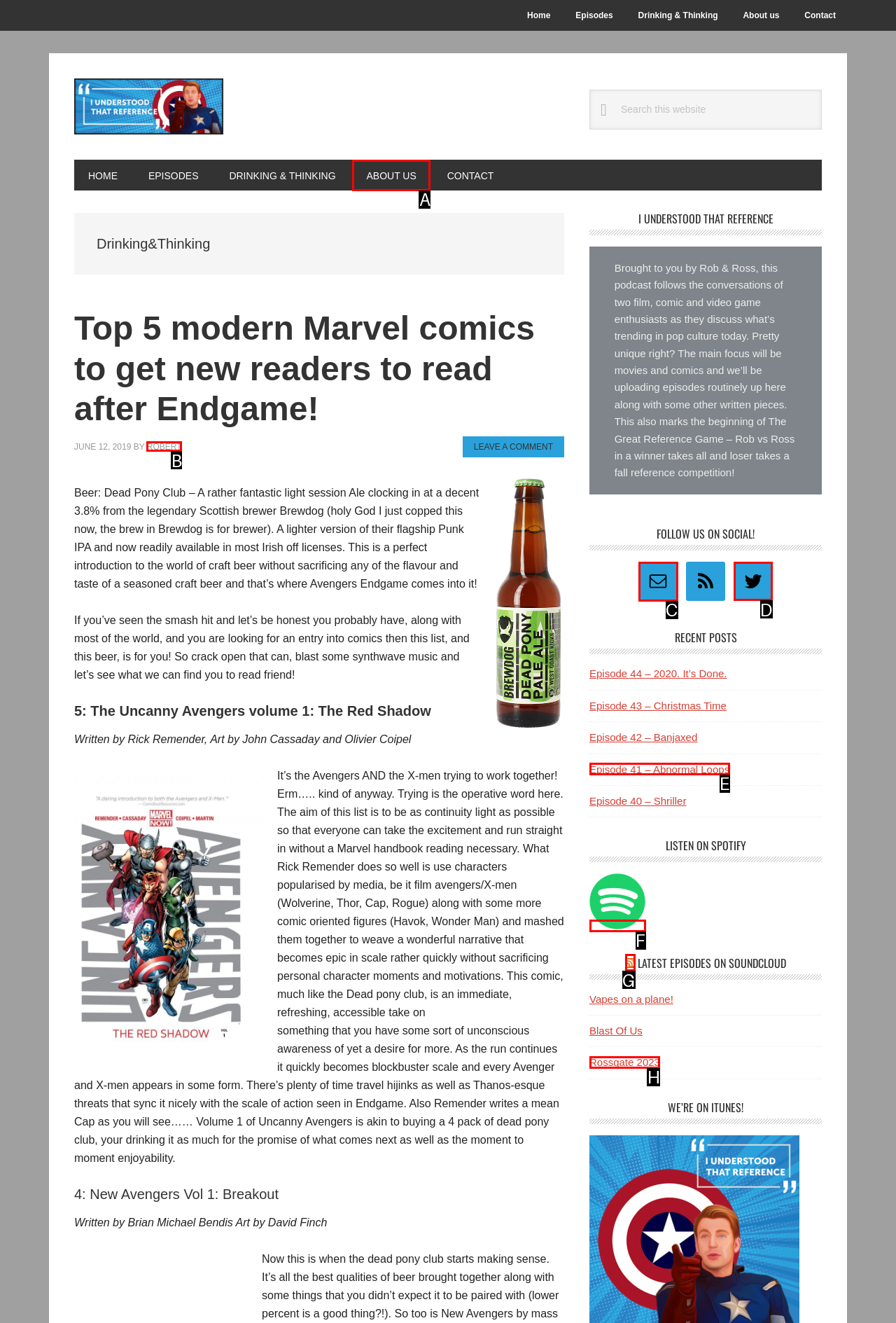Which option should I select to accomplish the task: Follow on Twitter? Respond with the corresponding letter from the given choices.

D